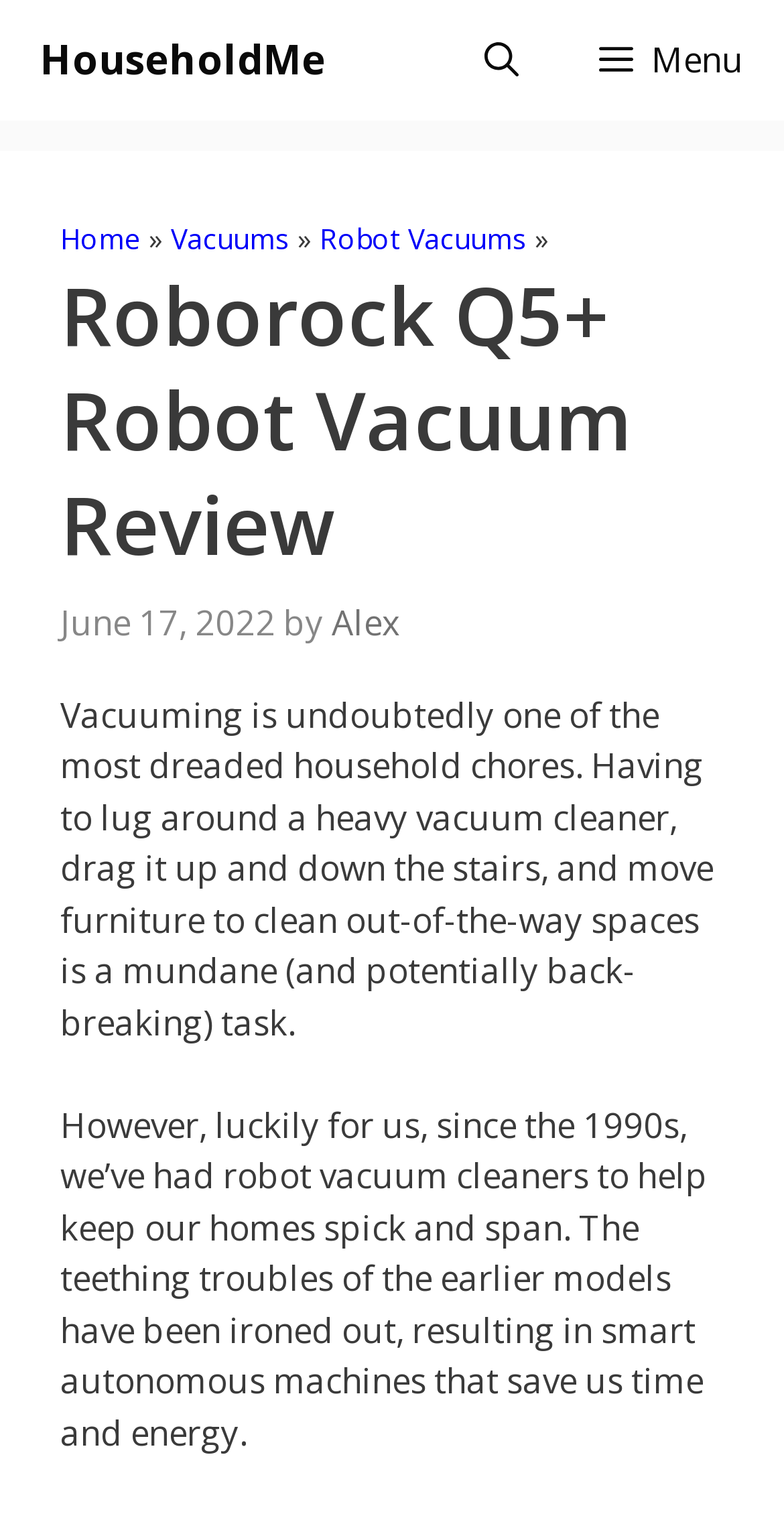Identify and provide the bounding box coordinates of the UI element described: "Alex". The coordinates should be formatted as [left, top, right, bottom], with each number being a float between 0 and 1.

[0.423, 0.394, 0.51, 0.425]